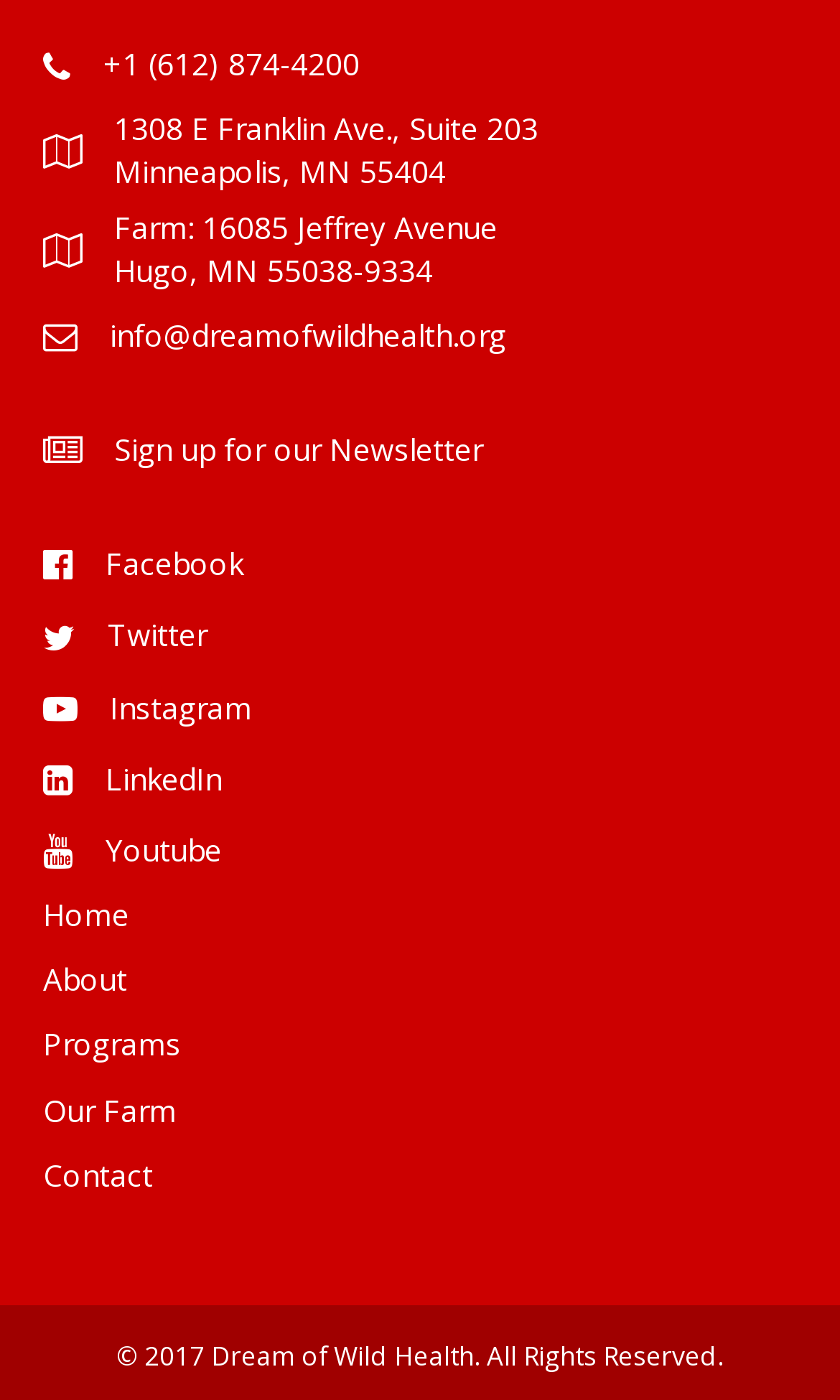Please find the bounding box coordinates of the element that needs to be clicked to perform the following instruction: "Visit the Facebook page". The bounding box coordinates should be four float numbers between 0 and 1, represented as [left, top, right, bottom].

[0.126, 0.388, 0.29, 0.417]